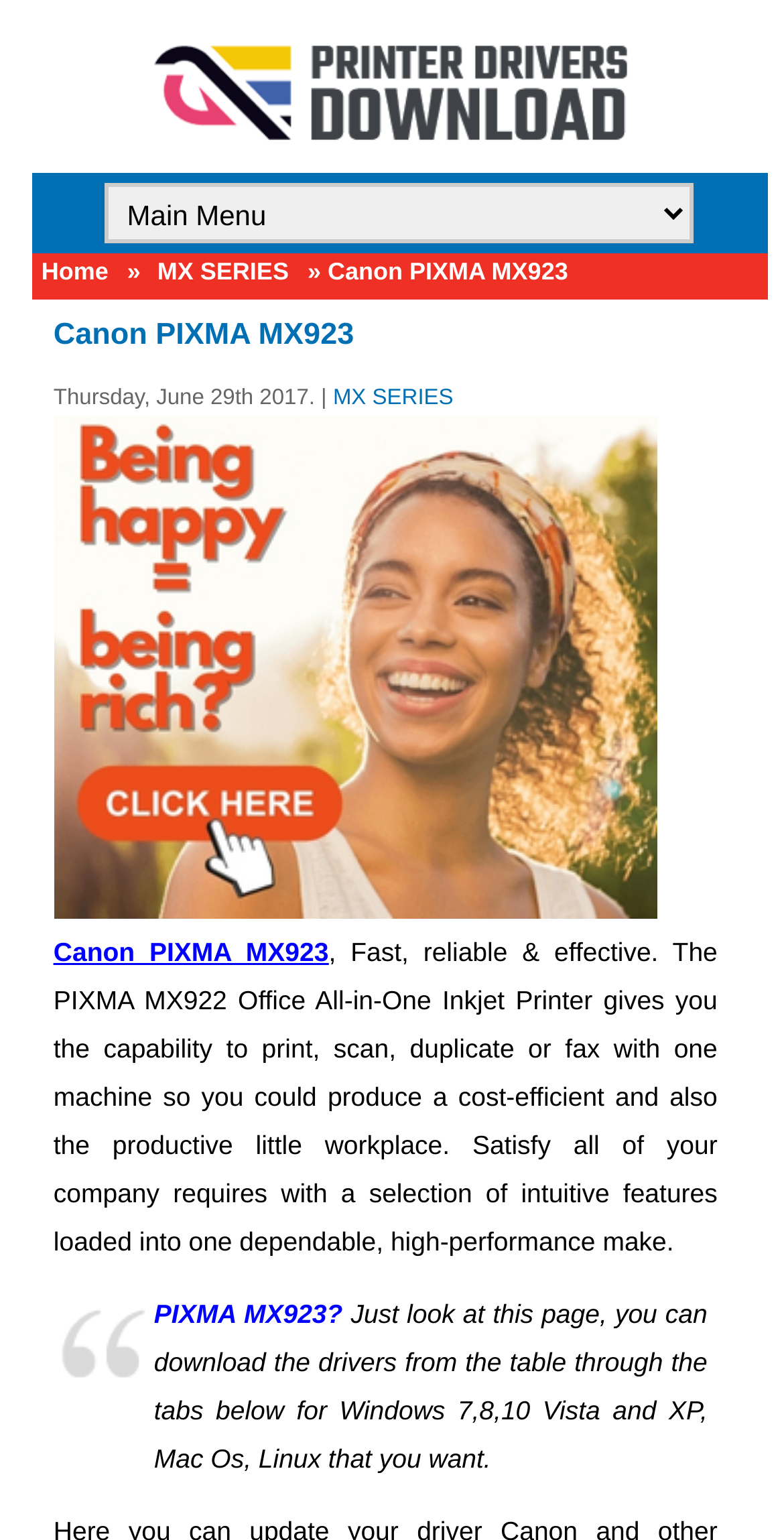What operating systems are supported by the printer drivers?
Refer to the image and provide a thorough answer to the question.

The operating systems supported by the printer drivers can be inferred from the text on the webpage, which mentions that users can download drivers for Windows 7,8,10 Vista and XP, Mac Os, and Linux.